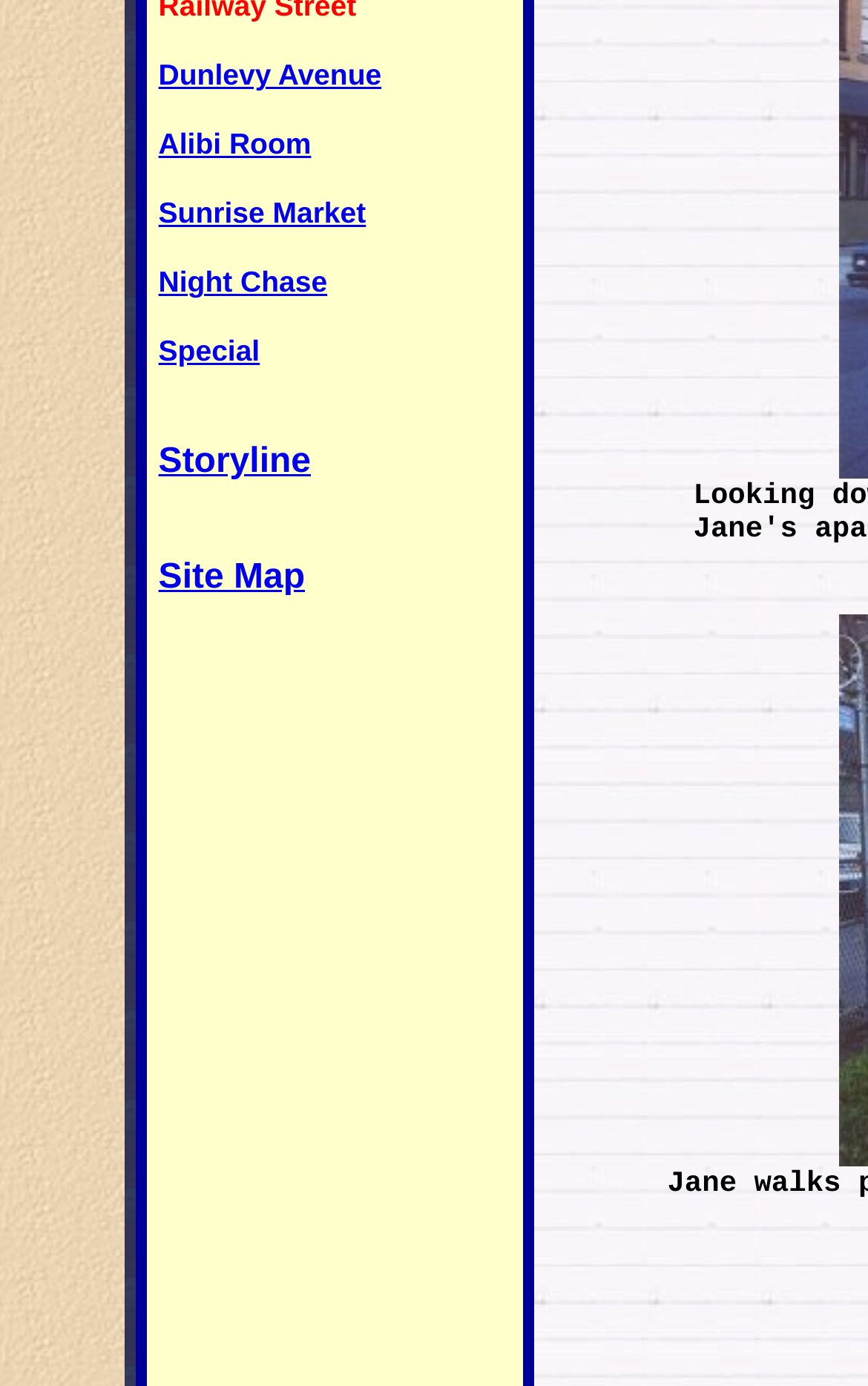Please determine the bounding box of the UI element that matches this description: Dunlevy Avenue. The coordinates should be given as (top-left x, top-left y, bottom-right x, bottom-right y), with all values between 0 and 1.

[0.183, 0.042, 0.439, 0.067]